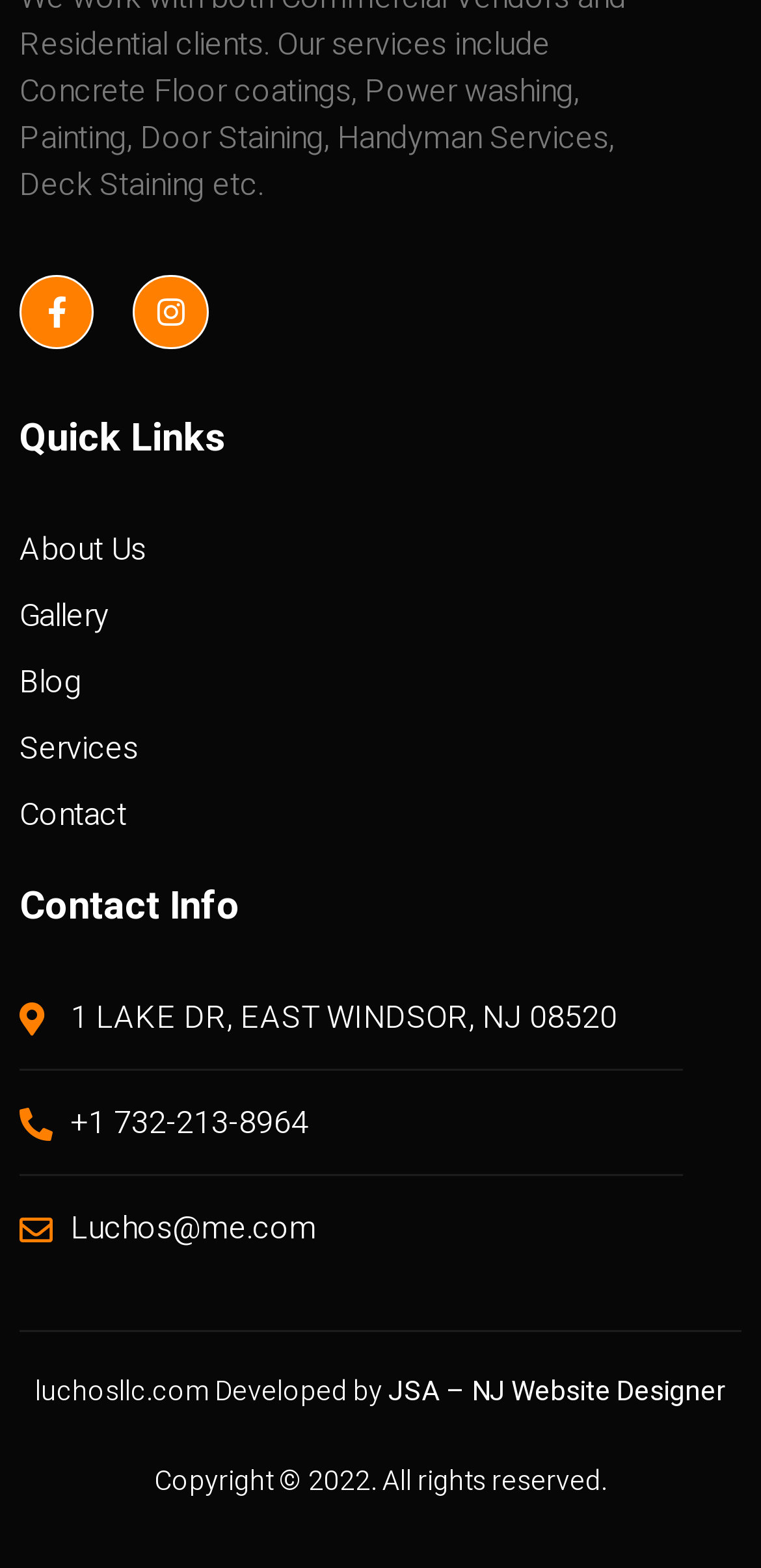Please mark the bounding box coordinates of the area that should be clicked to carry out the instruction: "Read the blog".

[0.026, 0.421, 0.974, 0.451]